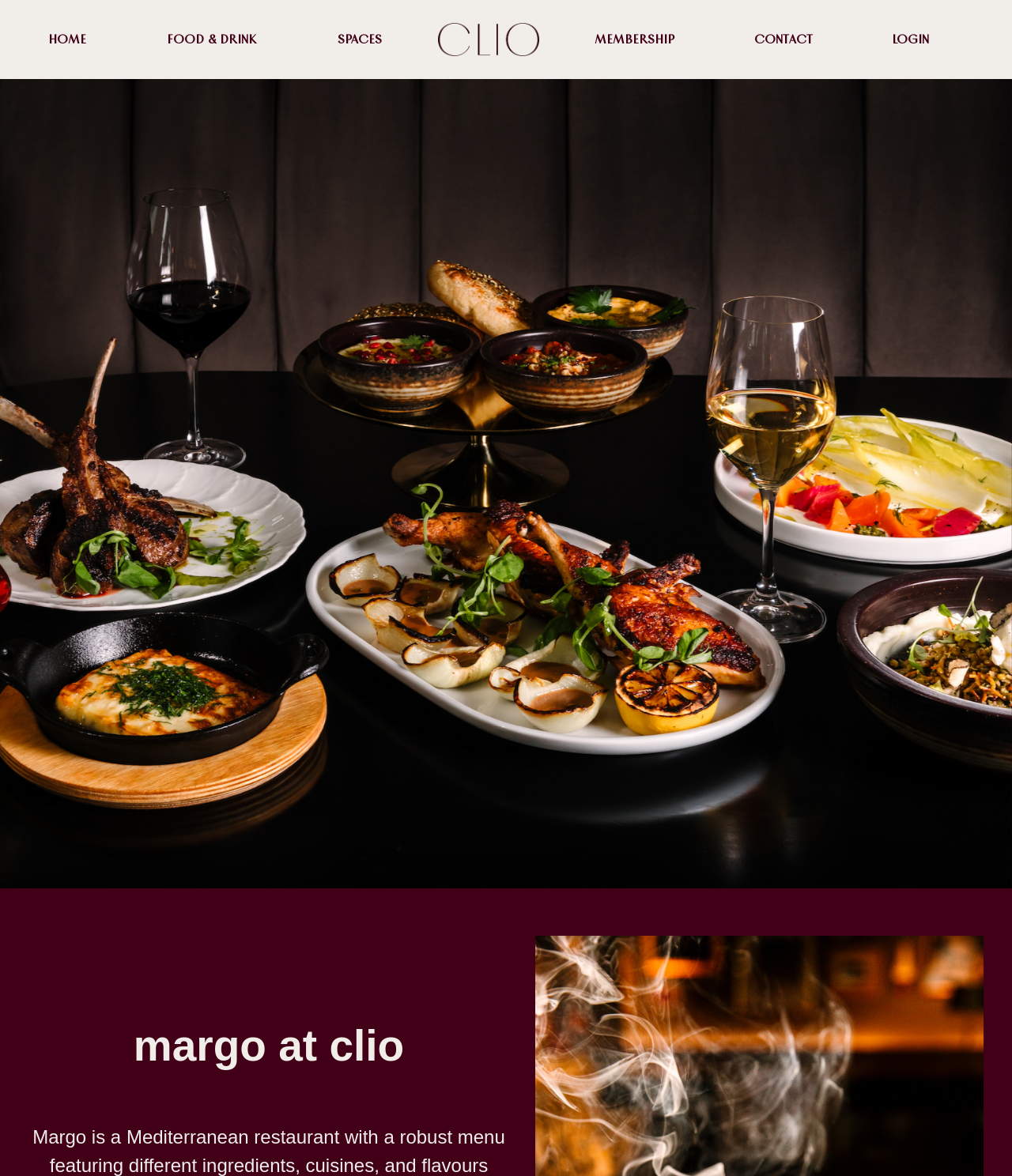Show the bounding box coordinates of the element that should be clicked to complete the task: "Contact Clio".

[0.706, 0.018, 0.842, 0.049]